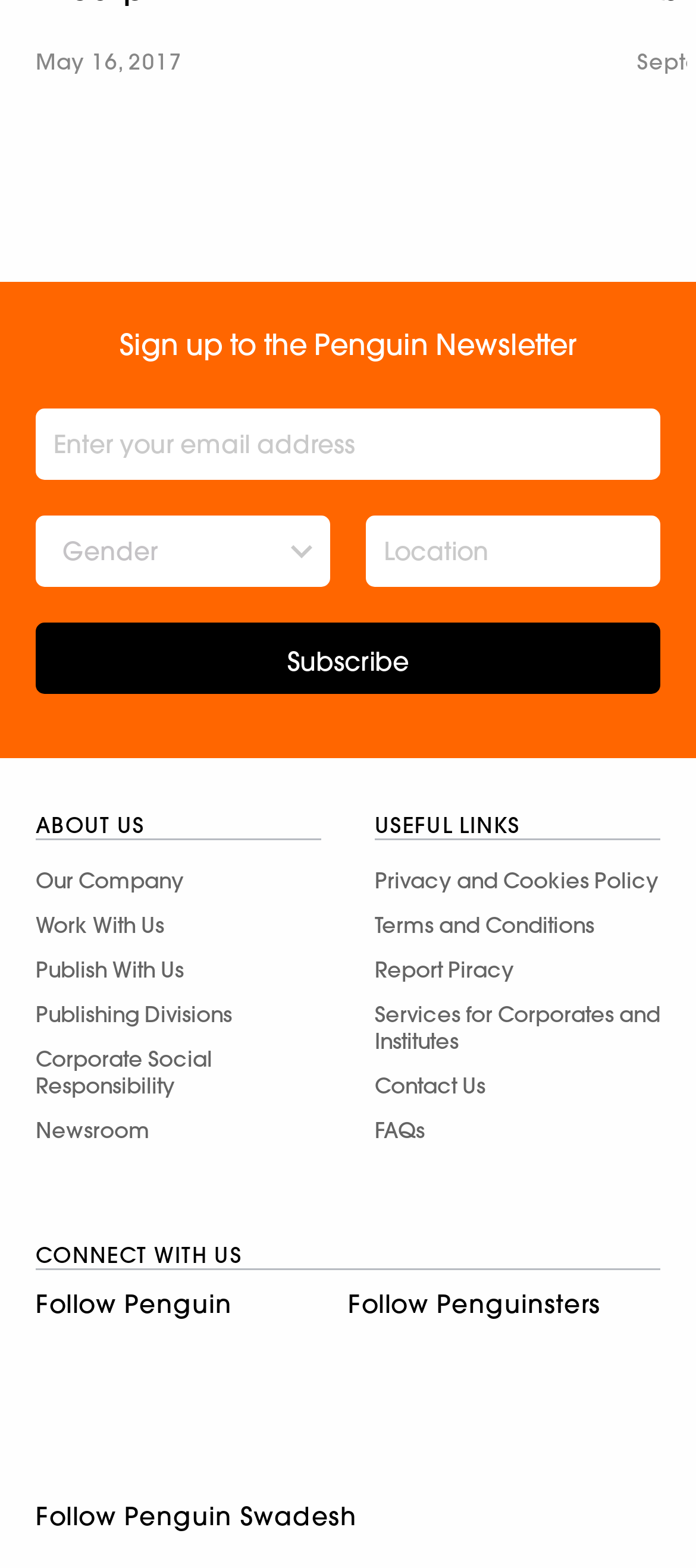Select the bounding box coordinates of the element I need to click to carry out the following instruction: "Follow Penguin on Facebook".

[0.051, 0.859, 0.11, 0.885]